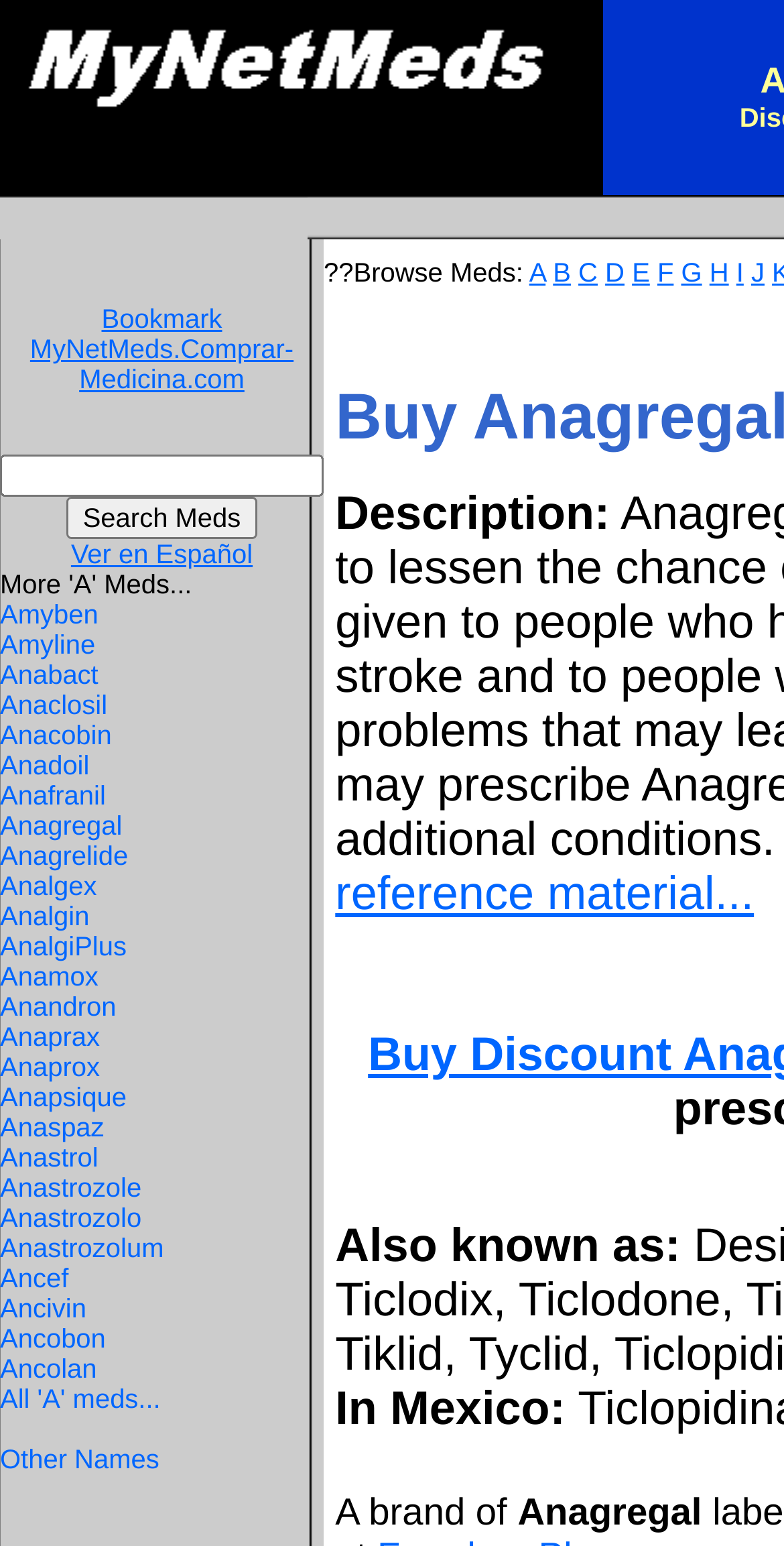Offer a detailed explanation of the webpage layout and contents.

This webpage is about buying Anagregal (Ticlopidine) online without a prescription from an international pharmacy. At the top, there is a layout table cell with an image and text "Buy Discount Anagregal Online". Below this, there are several layout table cells with no text. 

On the left side, there are multiple links listed alphabetically, from "A" to "Ancolan", which are likely other medications or related topics. 

On the right side, there is a section with several static text elements, including "Description:", "Also known as:", "In Mexico:", and "A brand of Anagregal". Below these, there are links labeled from "A" to "J". 

Further down, there is a search box with a "Search Meds" button and a link to "Bookmark MyNetMeds.Comprar-Medicina.com". Below this, there are more links to other medications or related topics, including "Amyben", "Amyline", and many others. At the bottom, there are links to "All 'A' meds..." and "Other Names".